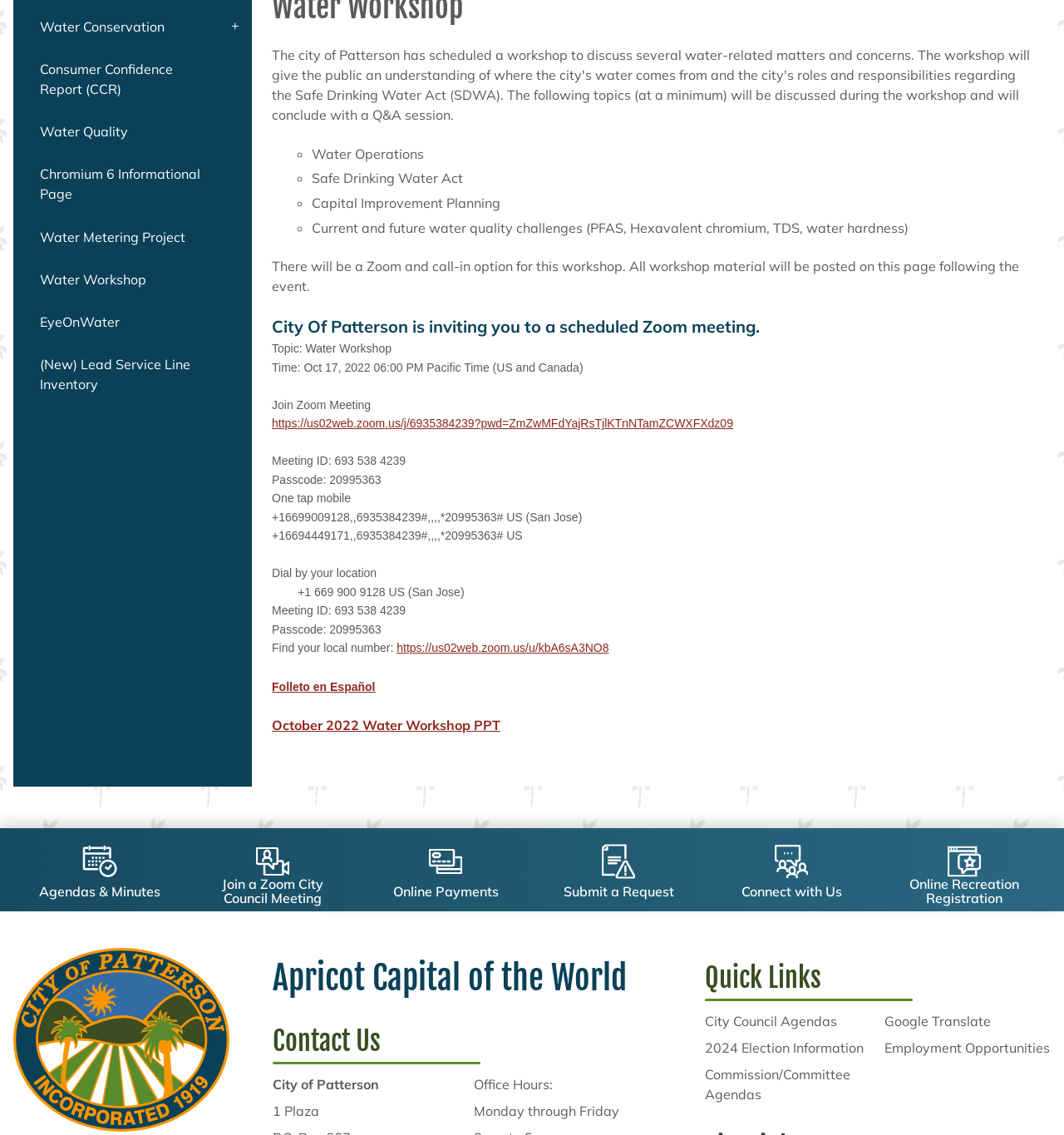Given the description of the UI element: "Water Quality", predict the bounding box coordinates in the form of [left, top, right, bottom], with each value being a float between 0 and 1.

[0.012, 0.097, 0.237, 0.135]